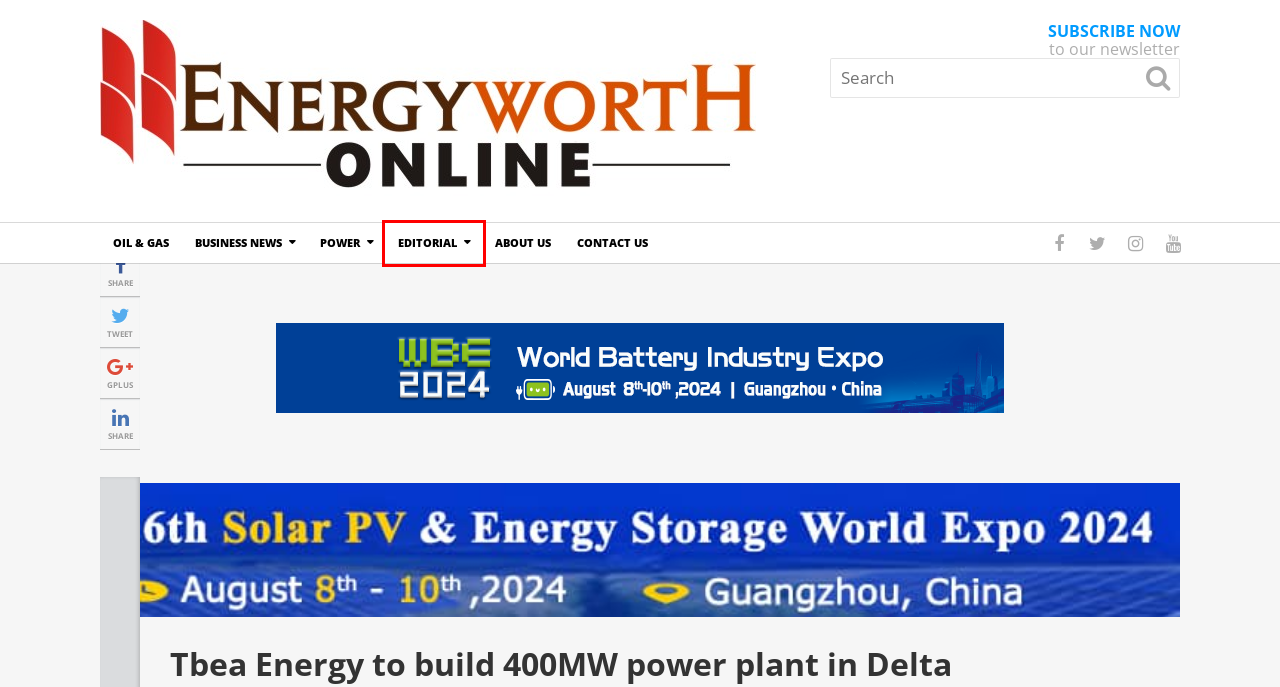Observe the webpage screenshot and focus on the red bounding box surrounding a UI element. Choose the most appropriate webpage description that corresponds to the new webpage after clicking the element in the bounding box. Here are the candidates:
A. About Us – Energy Worth Online
B. Contact Us – Energy Worth Online
C. Power – Energy Worth Online
D. Business News – Energy Worth Online
E. Energy Worth Online – Energy Worth Online
F. Editorial – Energy Worth Online
G. Oil & Gas – Energy Worth Online
H. Page not found – Energy Worth Online

F